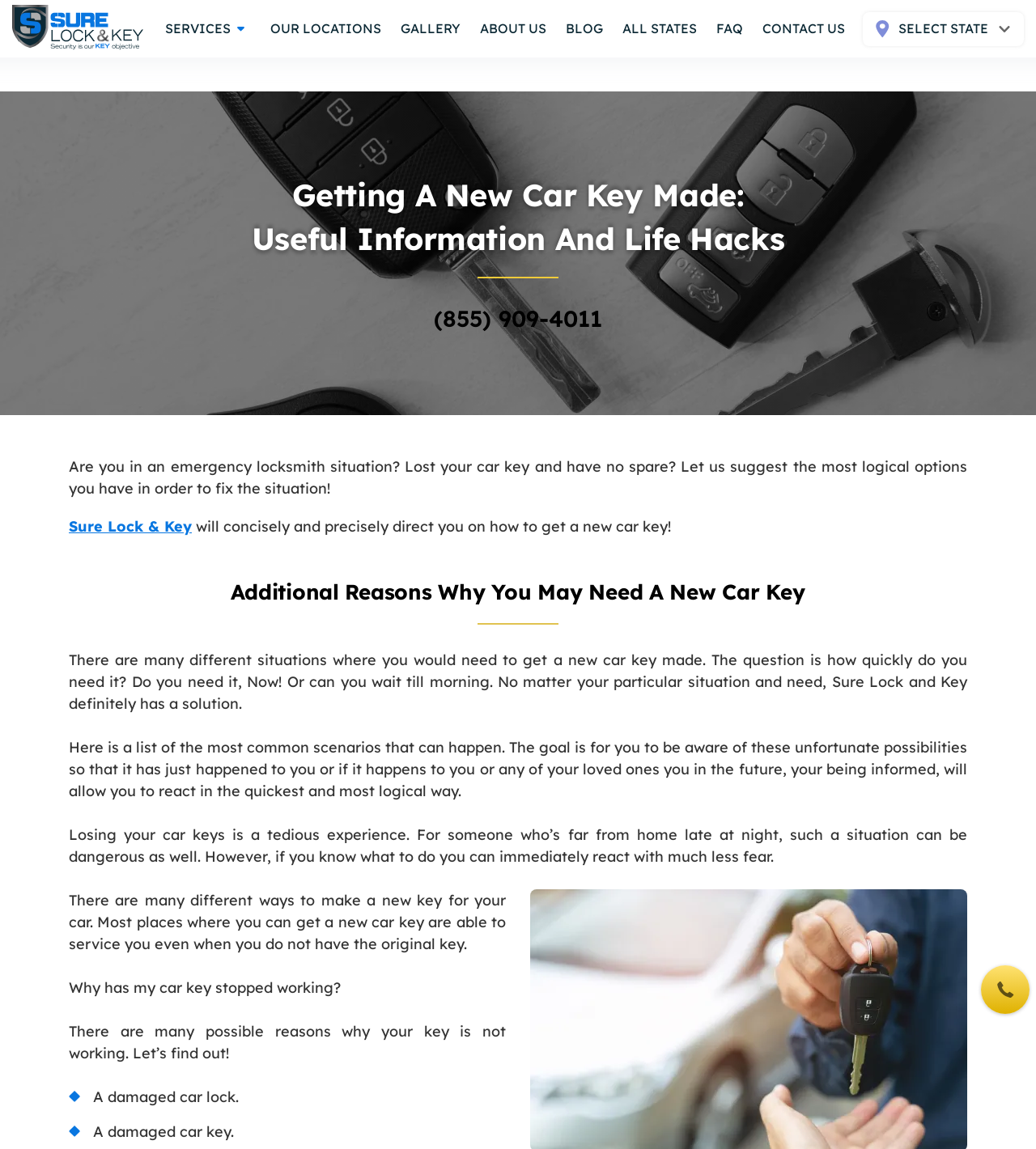Locate the bounding box of the UI element described in the following text: "Sure Lock & Key".

[0.066, 0.45, 0.185, 0.466]